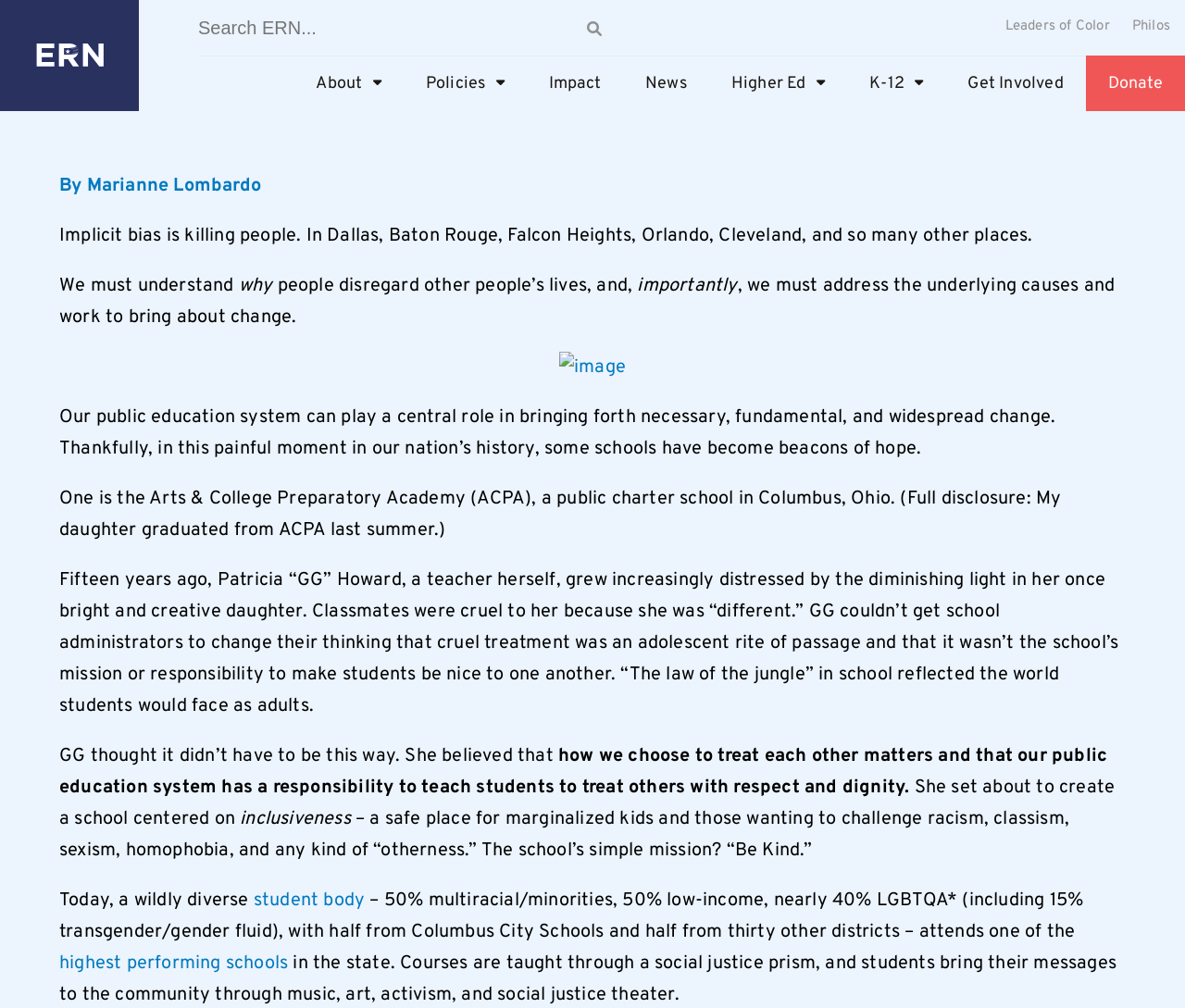Please determine the bounding box coordinates of the section I need to click to accomplish this instruction: "View the image".

[0.472, 0.353, 0.528, 0.376]